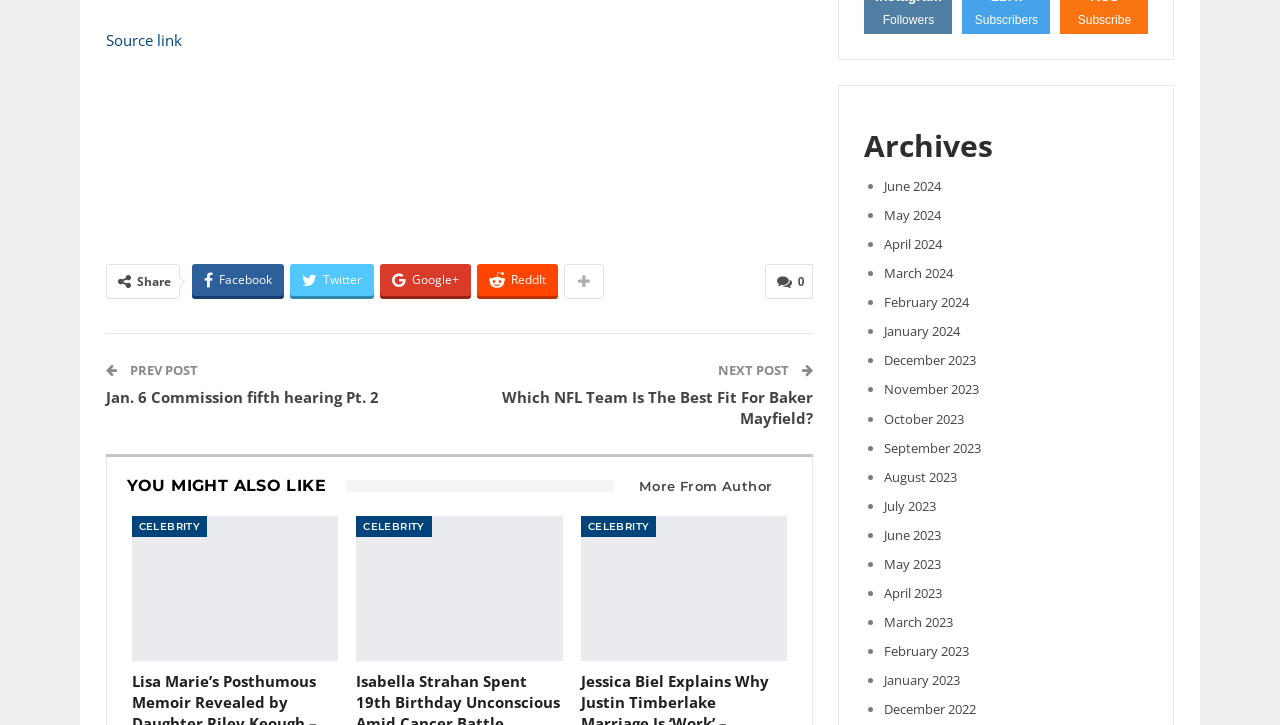Find the bounding box coordinates for the element that must be clicked to complete the instruction: "Read the previous post". The coordinates should be four float numbers between 0 and 1, indicated as [left, top, right, bottom].

[0.082, 0.534, 0.296, 0.562]